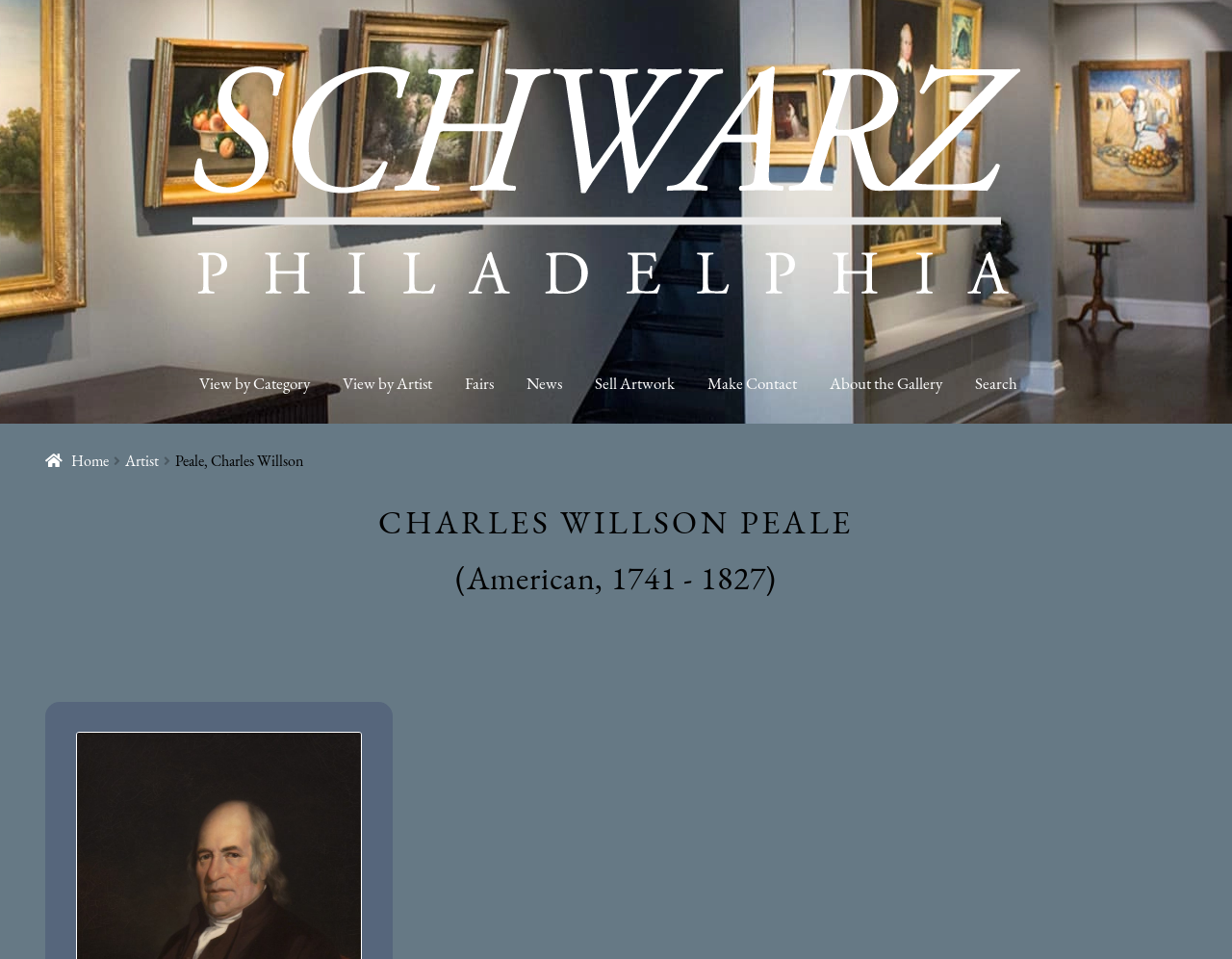How many years did the artist live?
Use the image to answer the question with a single word or phrase.

86